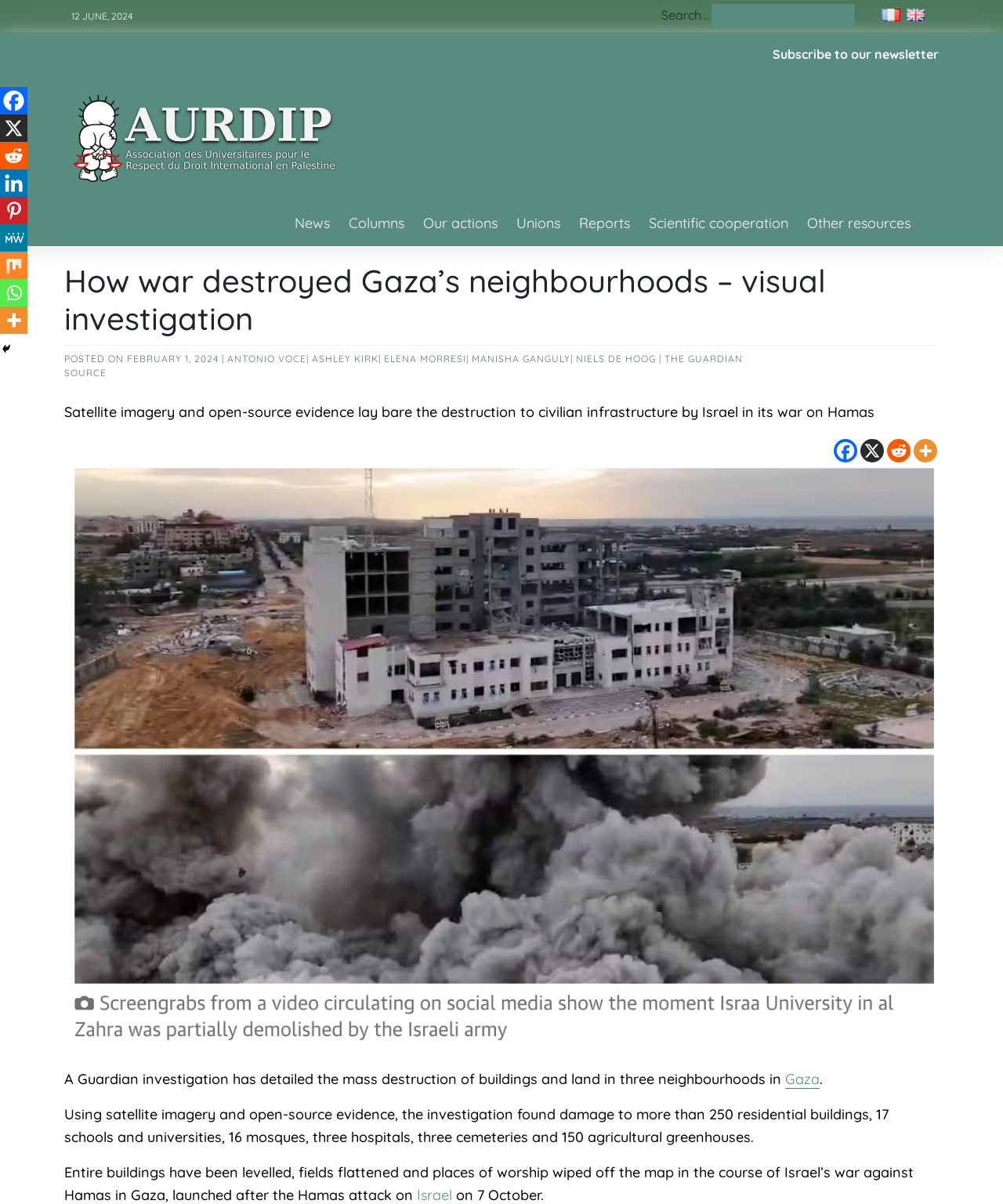Please identify the bounding box coordinates of the region to click in order to complete the task: "Subscribe to the newsletter". The coordinates must be four float numbers between 0 and 1, specified as [left, top, right, bottom].

[0.77, 0.038, 0.936, 0.051]